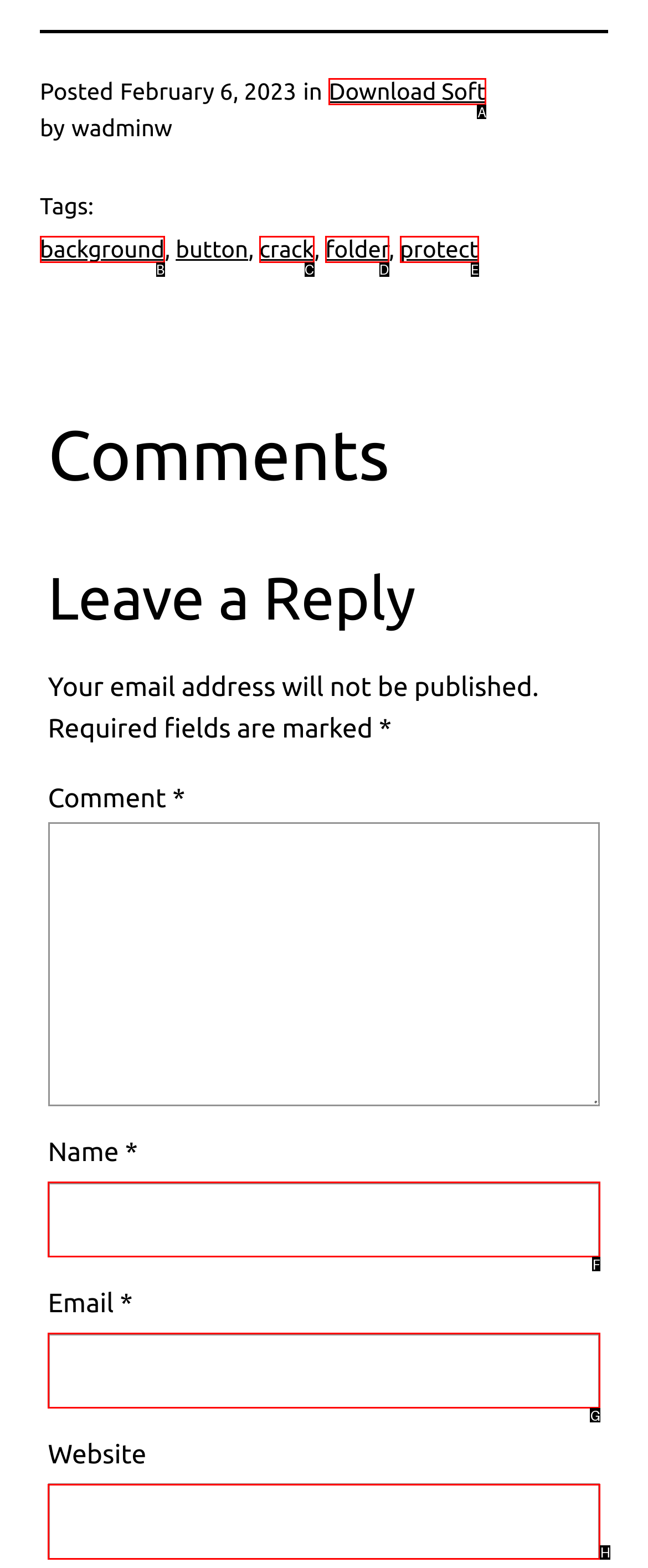Point out the specific HTML element to click to complete this task: Click the 'Download Soft' link Reply with the letter of the chosen option.

A